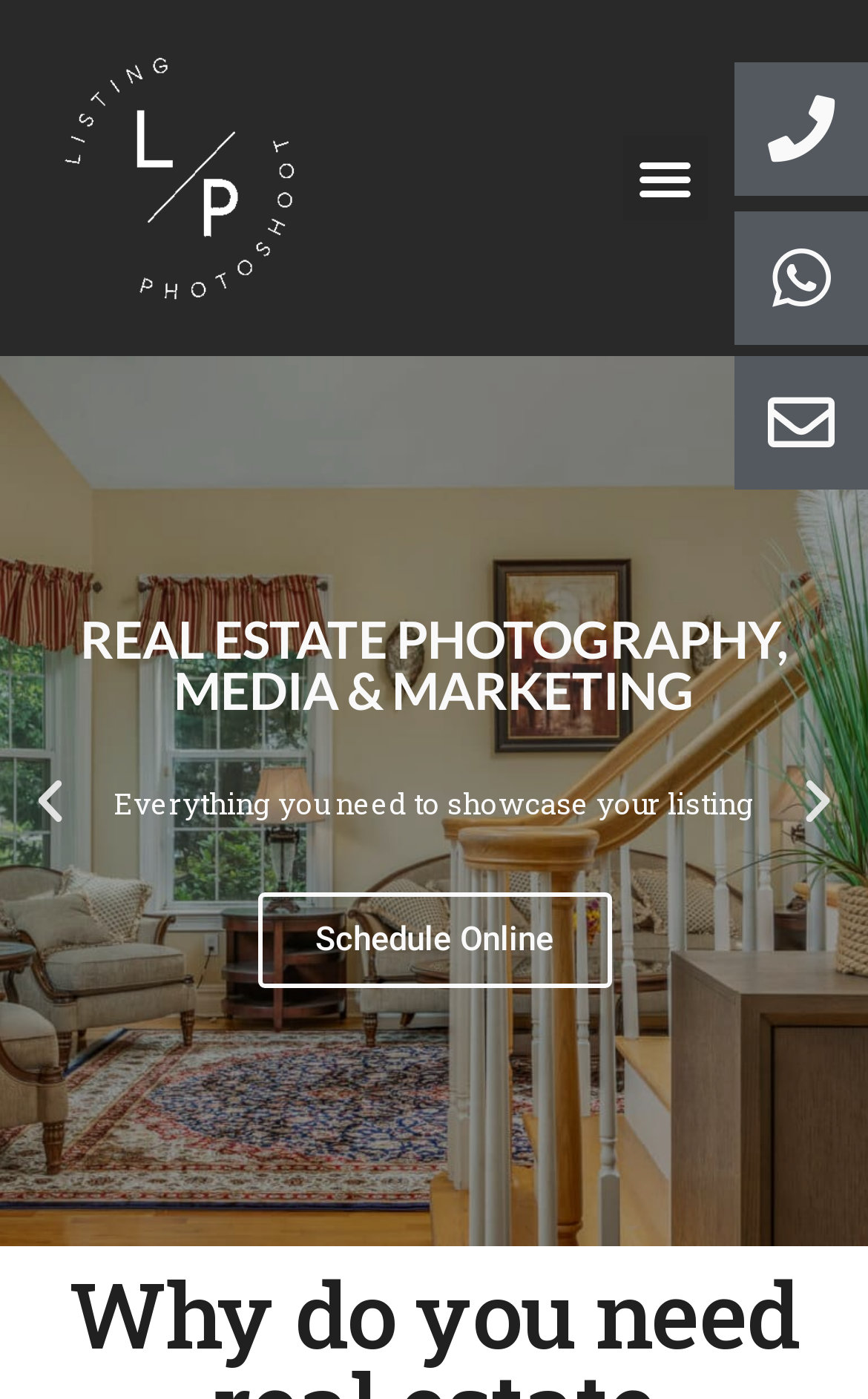What is the purpose of the 'Menu Toggle' button?
Use the image to answer the question with a single word or phrase.

To open or close the menu